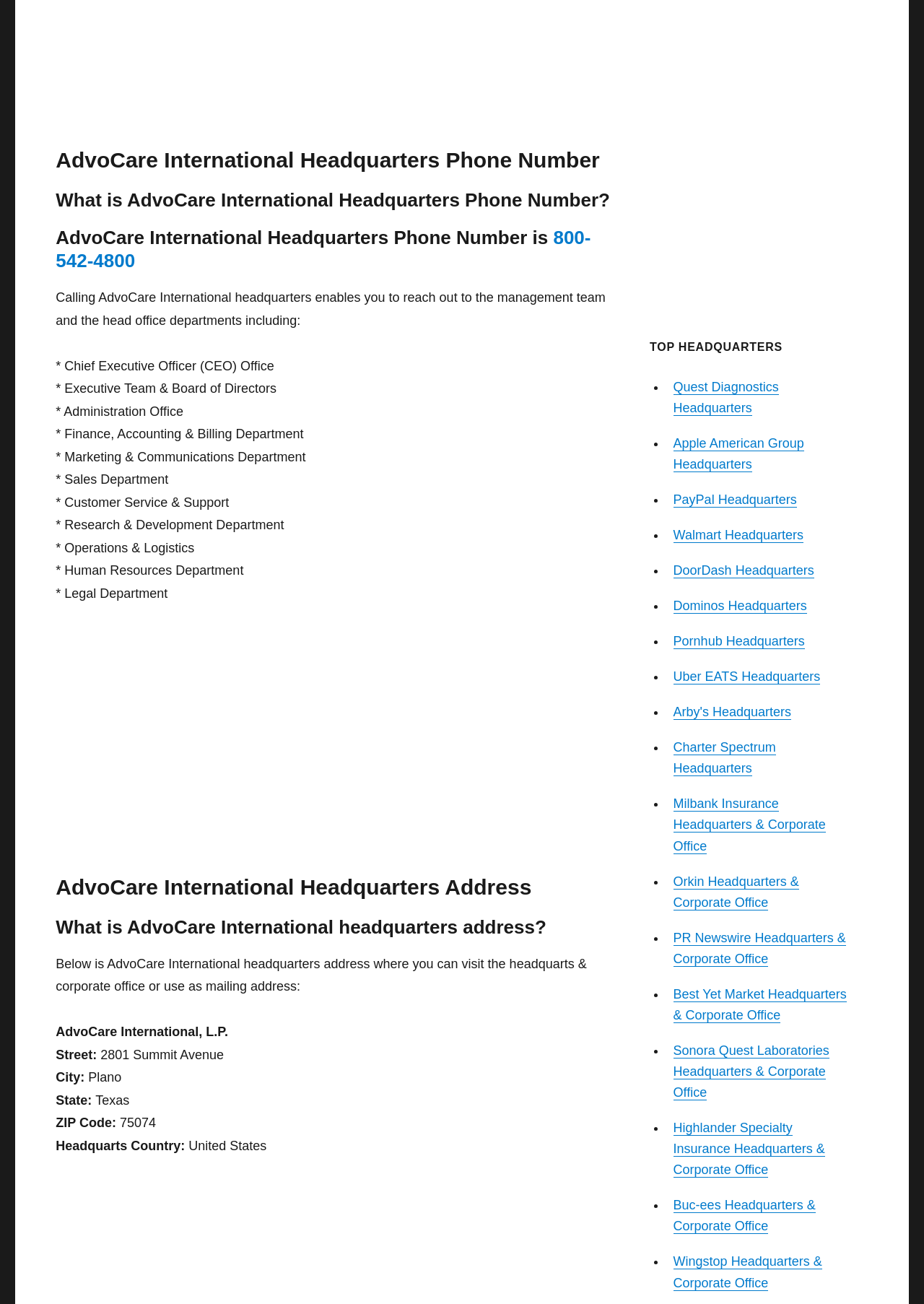What other companies' headquarters information is listed on this webpage?
Answer the question with detailed information derived from the image.

The webpage lists the headquarters information of other companies, including Quest Diagnostics, Apple American Group, PayPal, Walmart, and more, under the heading 'TOP HEADQUARTERS'.